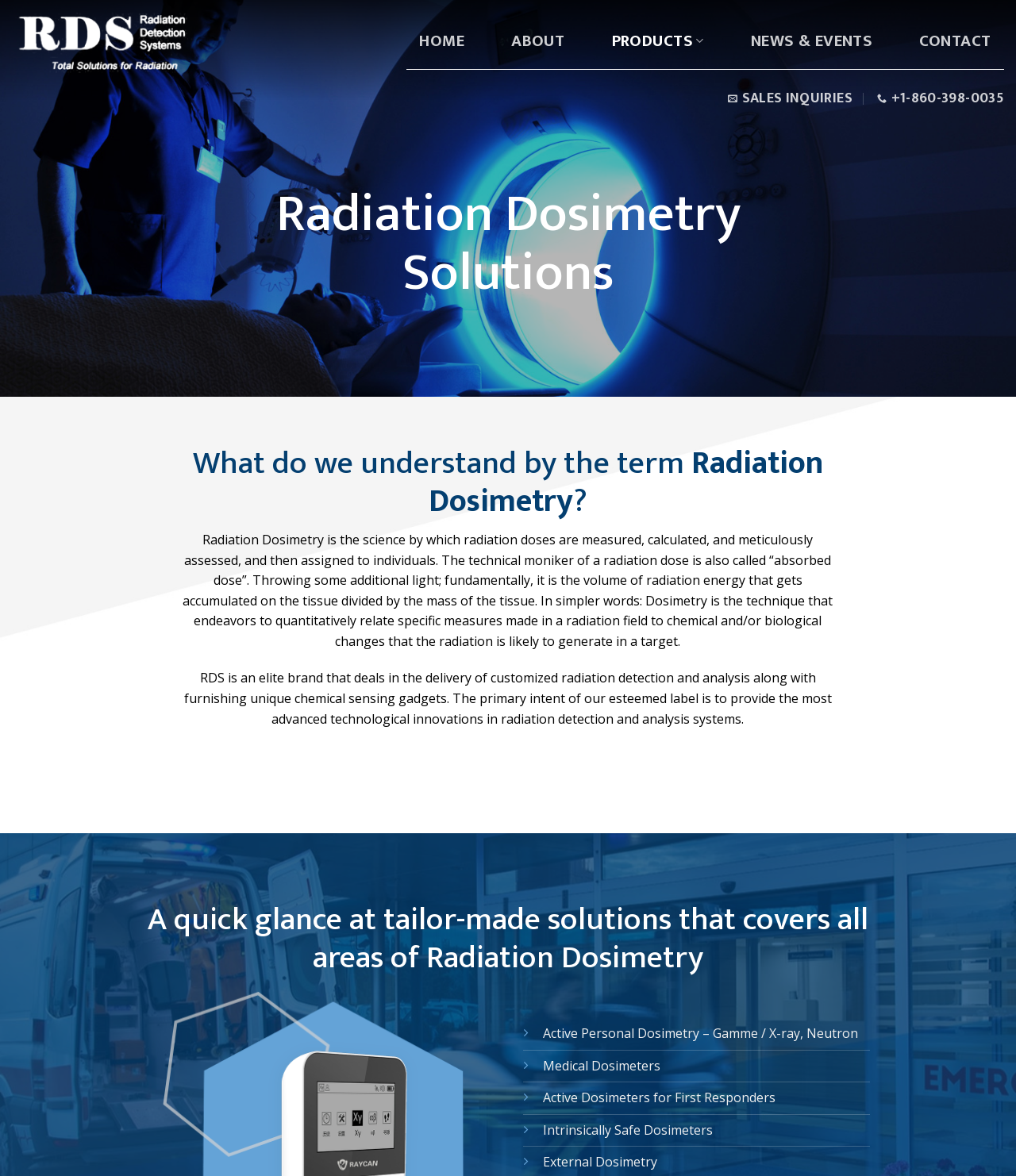Kindly determine the bounding box coordinates for the clickable area to achieve the given instruction: "contact sales".

[0.717, 0.067, 0.839, 0.1]